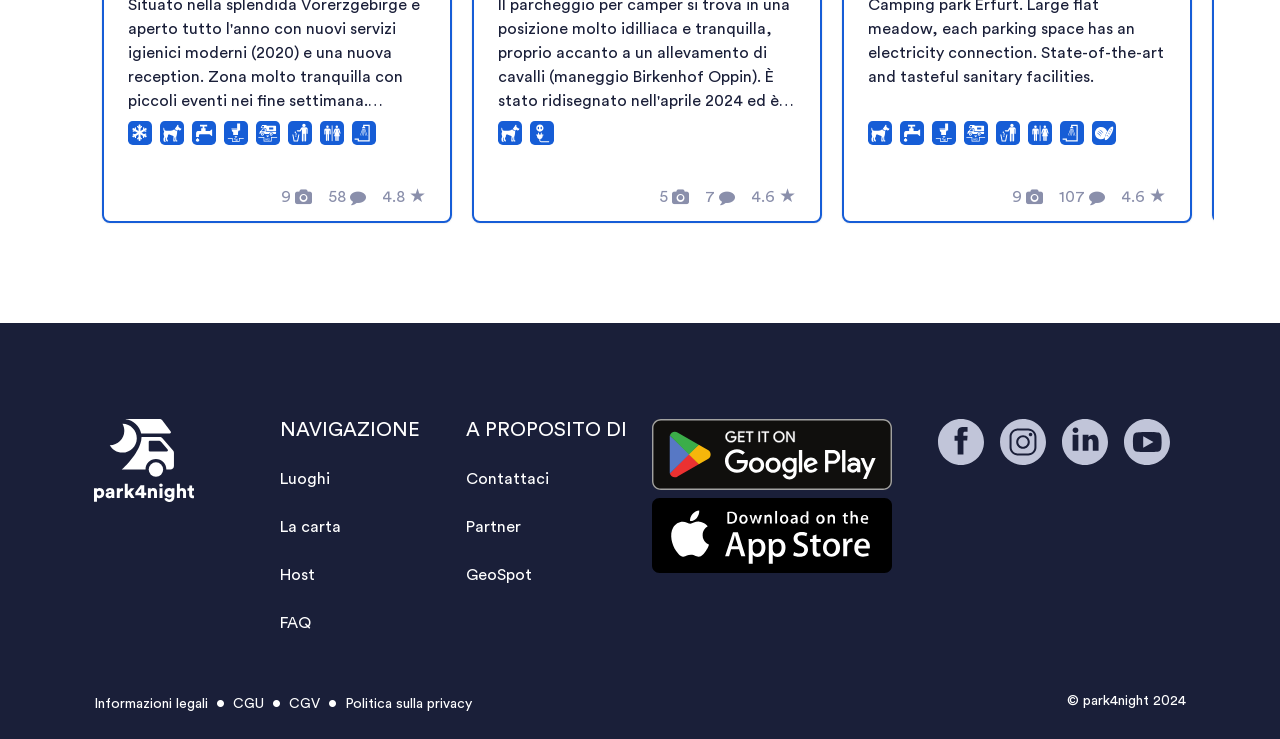What is the rating of the first item?
Please provide a single word or phrase based on the screenshot.

4.8